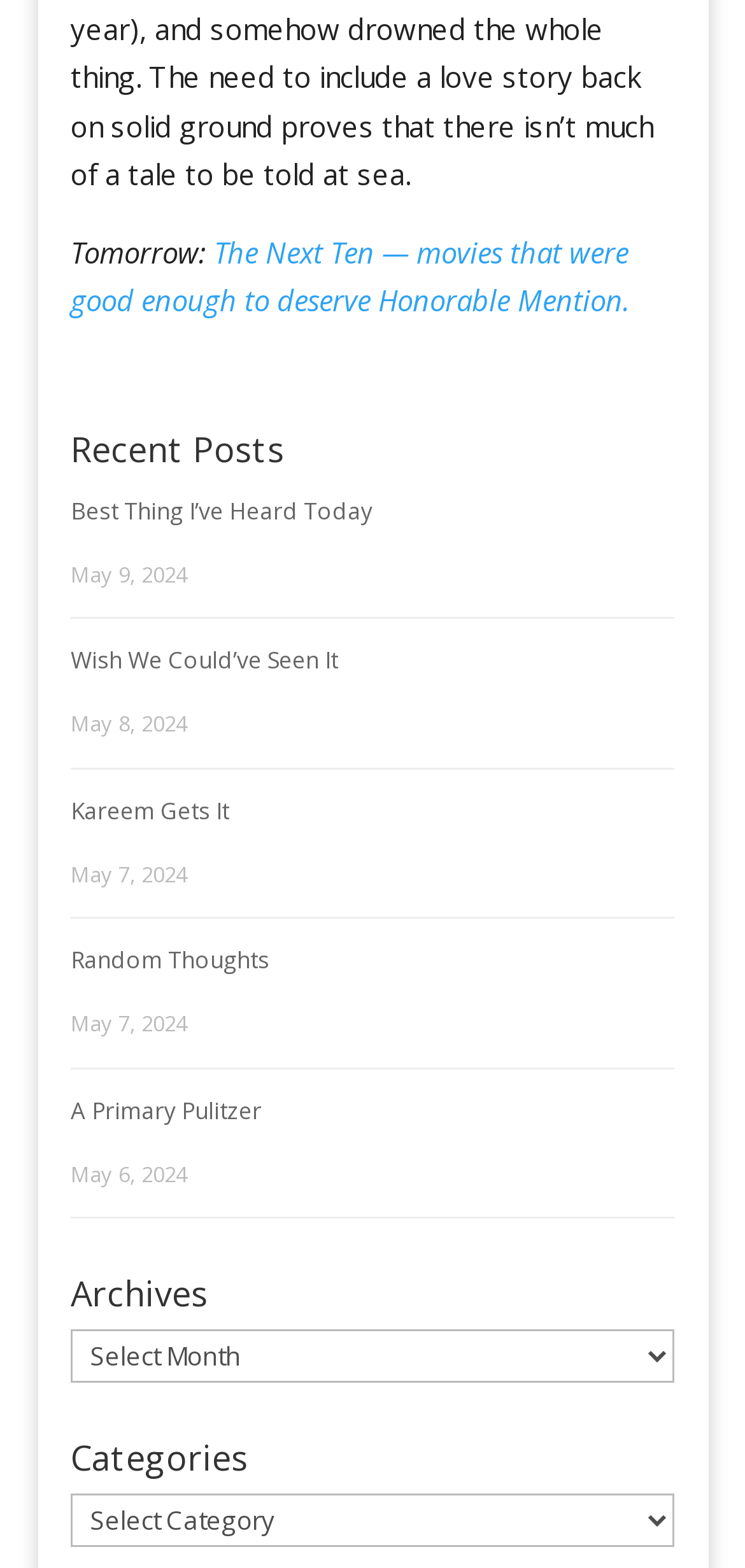Provide the bounding box coordinates of the HTML element described by the text: "Best Thing I’ve Heard Today". The coordinates should be in the format [left, top, right, bottom] with values between 0 and 1.

[0.095, 0.315, 0.5, 0.336]